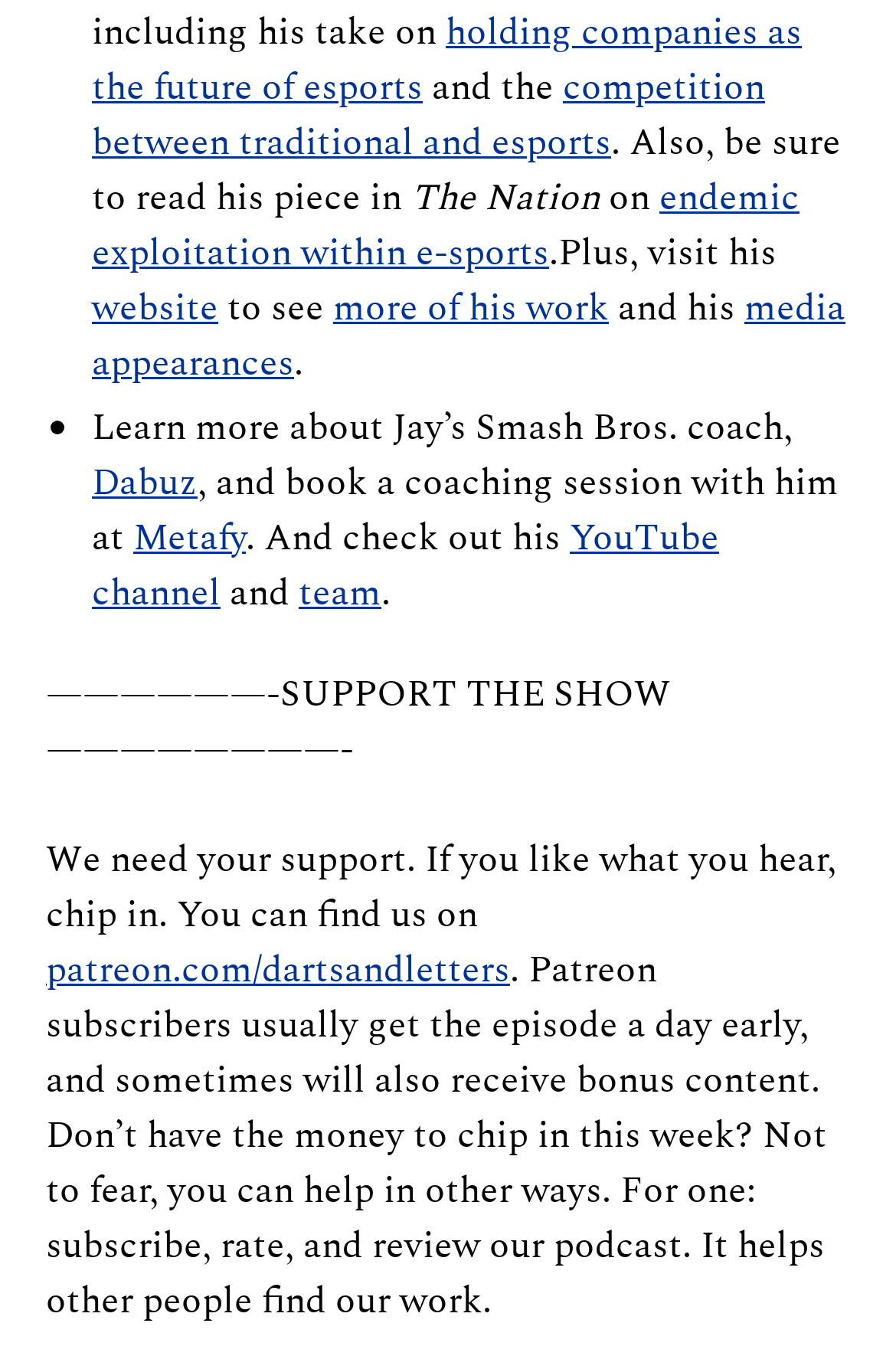What is the topic of the first link?
Based on the visual content, answer with a single word or a brief phrase.

esports